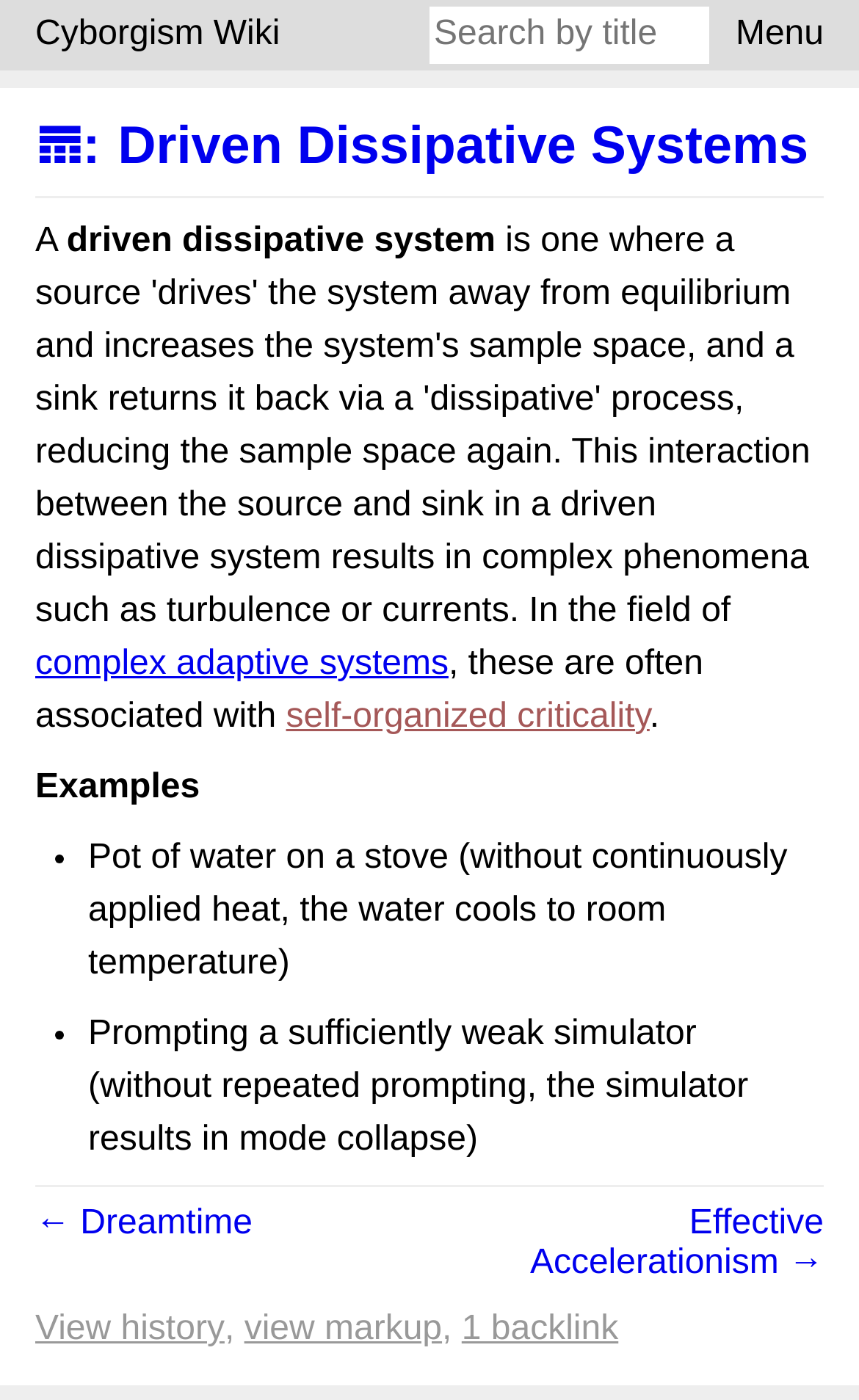What is the text next to the 'Menu' button?
Please ensure your answer is as detailed and informative as possible.

I looked at the UI elements on the webpage and found that the 'Menu' button is next to a textbox with the label 'Search by title'.